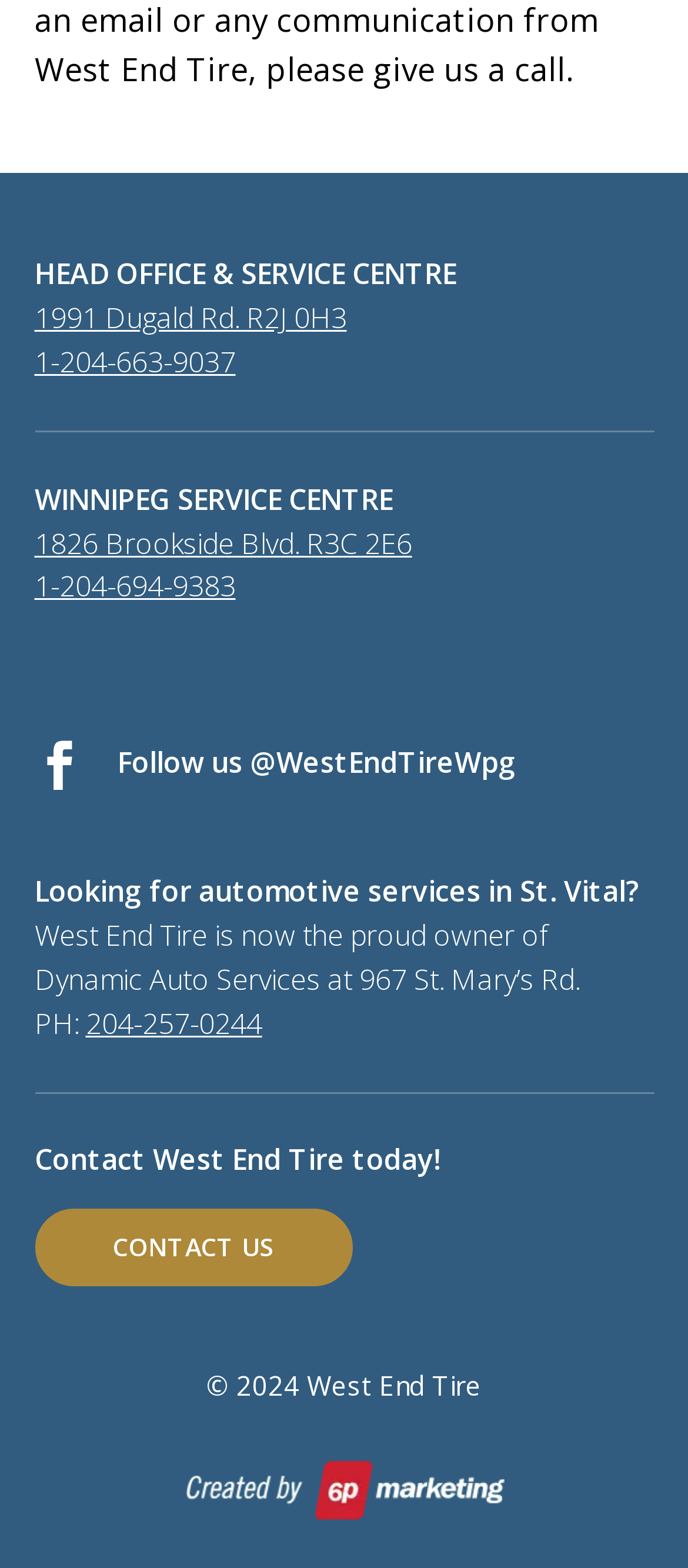Using the provided element description "204-257-0244", determine the bounding box coordinates of the UI element.

[0.124, 0.64, 0.381, 0.665]